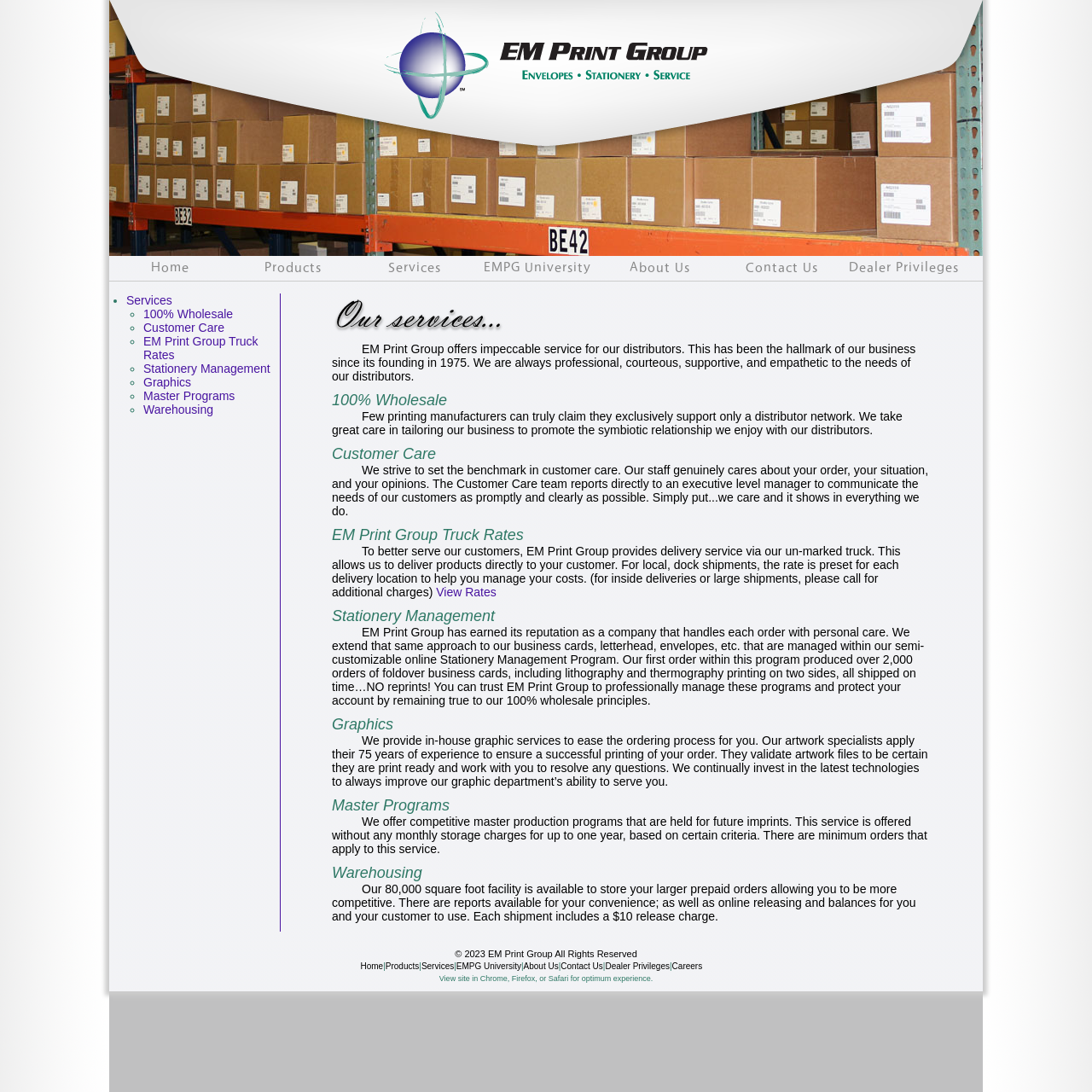Based on the visual content of the image, answer the question thoroughly: What is the size of EM Print Group's facility?

According to the webpage, EM Print Group's facility is 80,000 square feet, which is available for storing larger prepaid orders, allowing customers to be more competitive, and providing reports, online releasing, and balances for customers and their customers to use.